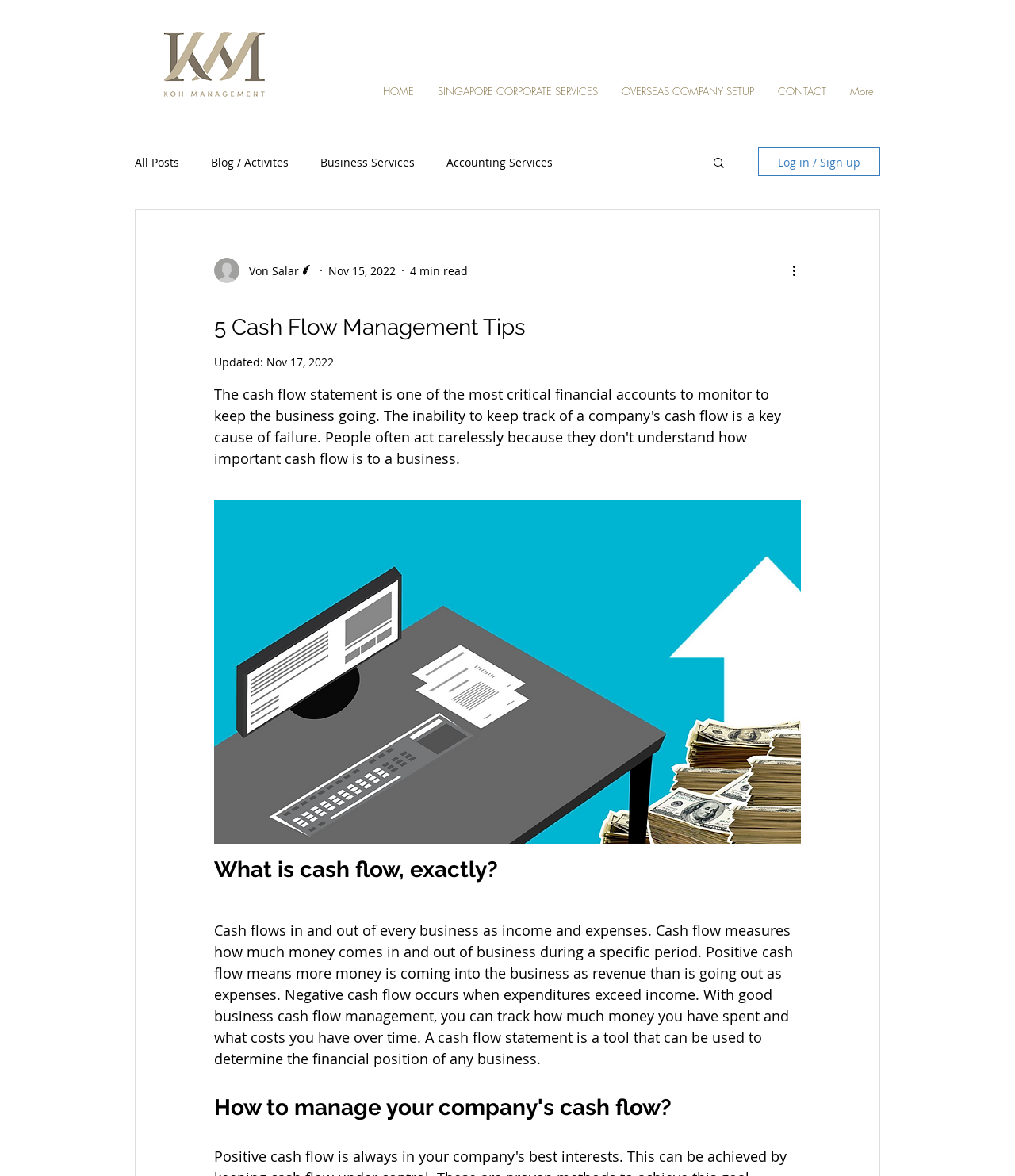Kindly determine the bounding box coordinates for the clickable area to achieve the given instruction: "read more about cash flow management".

[0.778, 0.222, 0.797, 0.238]